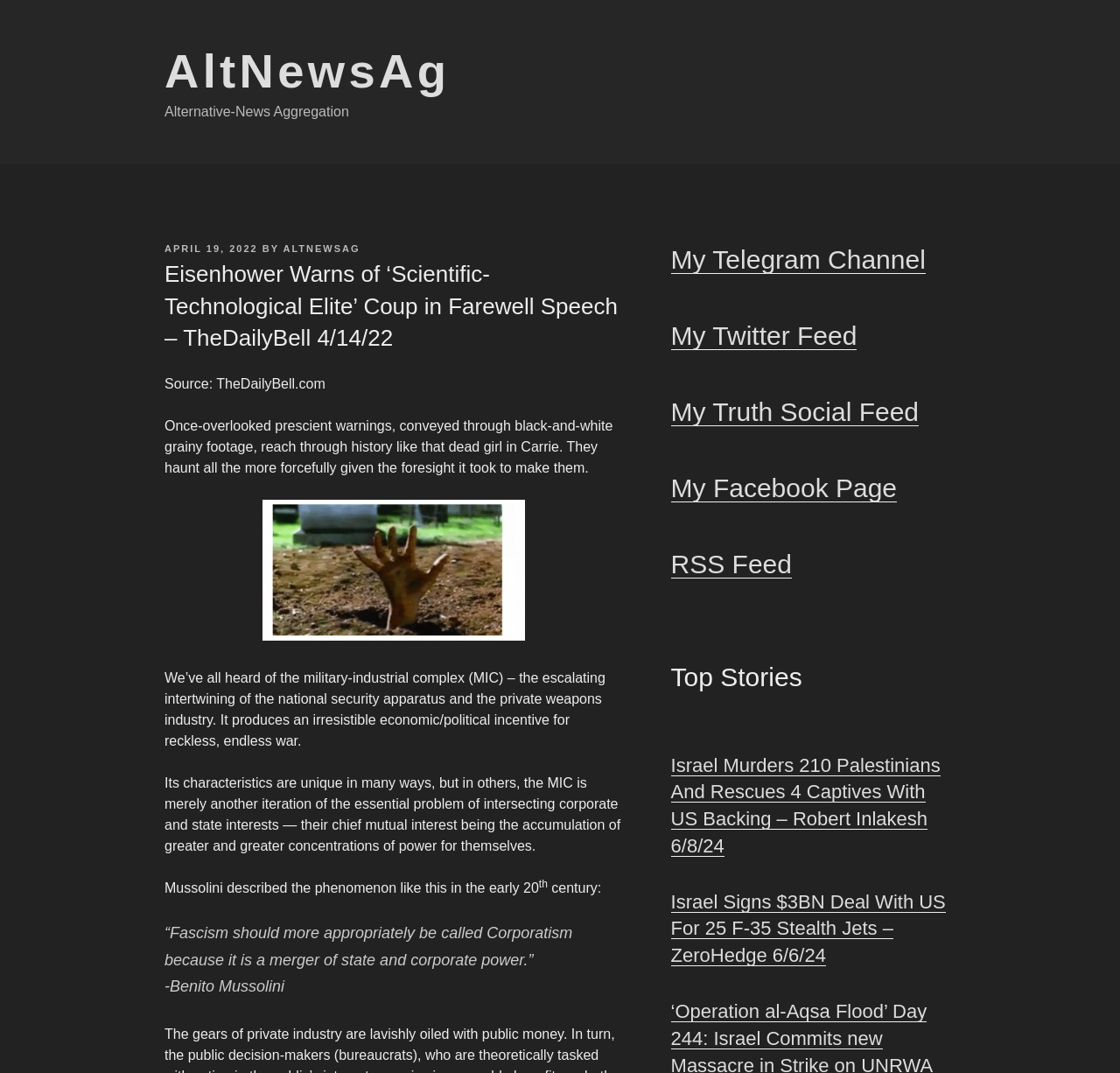Write an exhaustive caption that covers the webpage's main aspects.

The webpage appears to be an article page from an alternative news aggregation website. At the top, there is a link to "AltNewsAg" and a static text "Alternative-News Aggregation". Below this, there is a header section with a posted date "APRIL 19, 2022" and an author "ALTNEWSAG". The main title of the article "Eisenhower Warns of ‘Scientific-Technological Elite’ Coup in Farewell Speech – TheDailyBell 4/14/22" is displayed prominently.

The article content is divided into several paragraphs, with the first paragraph describing Eisenhower's warnings about a scientific-technological elite coup. The subsequent paragraphs discuss the military-industrial complex, its characteristics, and how it relates to the accumulation of power. There is also a blockquote with a quote from Benito Mussolini about fascism and corporatism.

To the right of the article content, there are two sections. The top section has links to the author's social media profiles, including Telegram, Twitter, Truth Social, Facebook, and RSS Feed. The bottom section is labeled "Top Stories" and contains two links to other news articles, one about Israel's military actions and another about a deal between Israel and the US for F-35 stealth jets.

Overall, the webpage has a simple layout with a focus on the article content and some additional links to related news stories and the author's social media profiles.